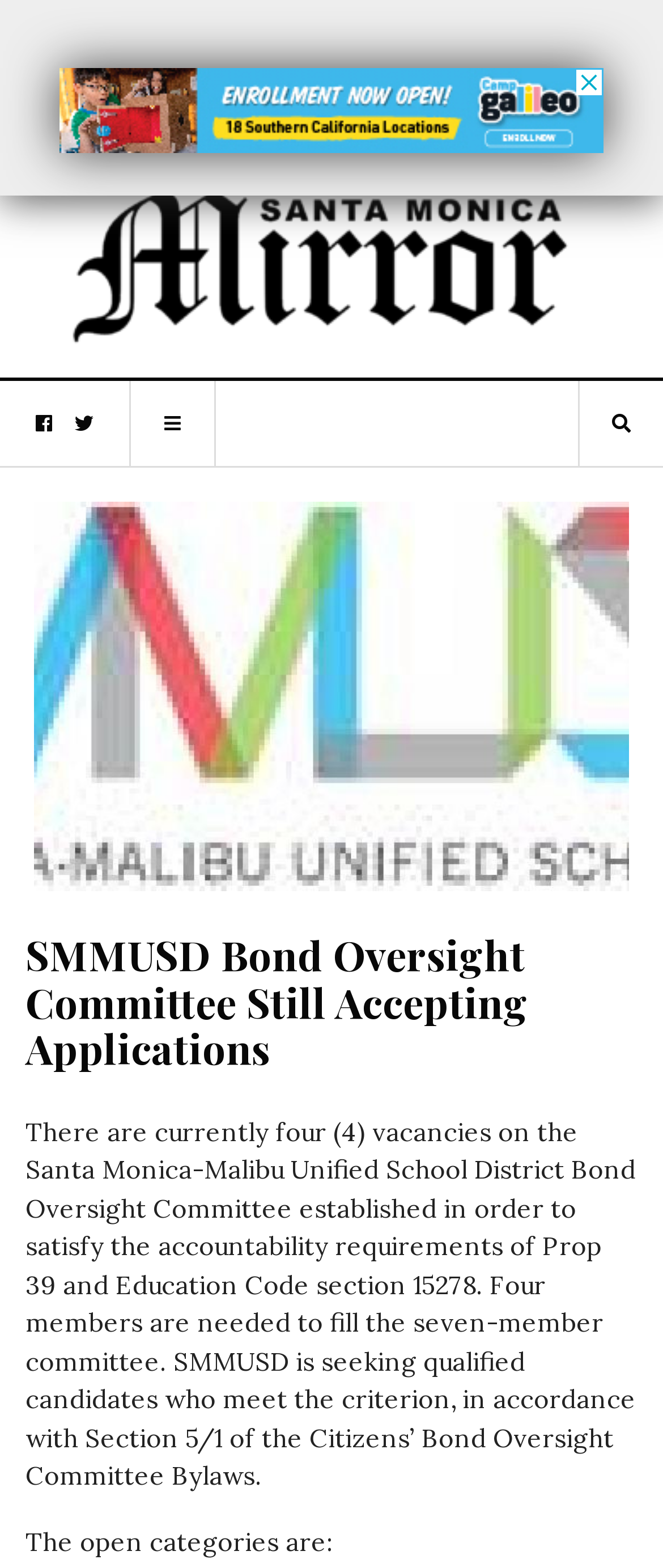What is the name of the school district mentioned on the webpage?
Look at the screenshot and respond with one word or a short phrase.

Santa Monica-Malibu Unified School District